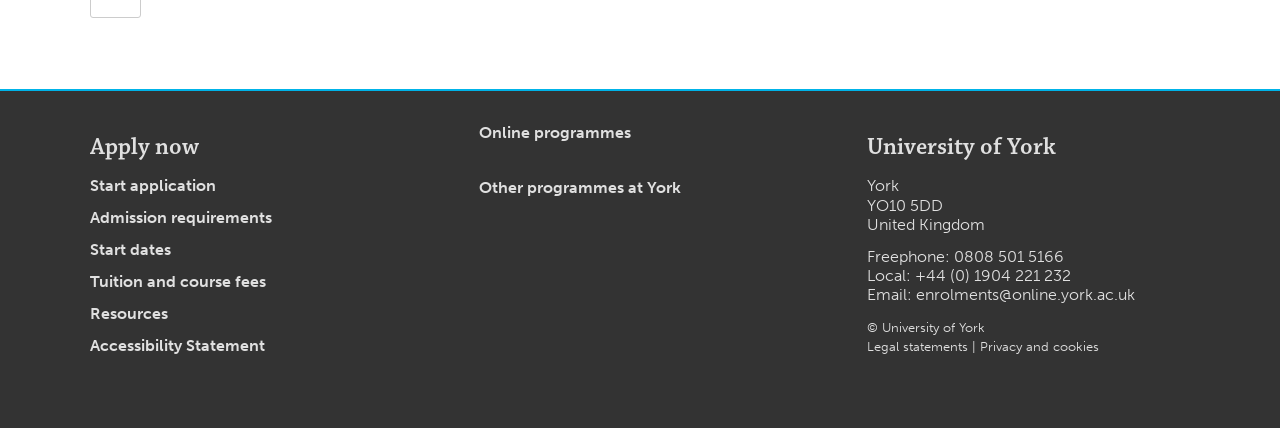What is the university's postcode?
Please give a detailed and elaborate answer to the question.

The university's postcode can be found in the contact information section, where it is listed as 'YO10 5DD'.